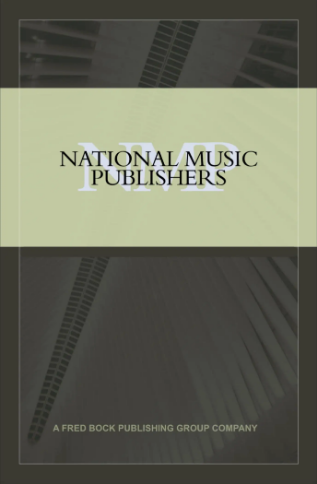What type of music traditions does the company celebrate?
Based on the screenshot, provide your answer in one word or phrase.

Western European